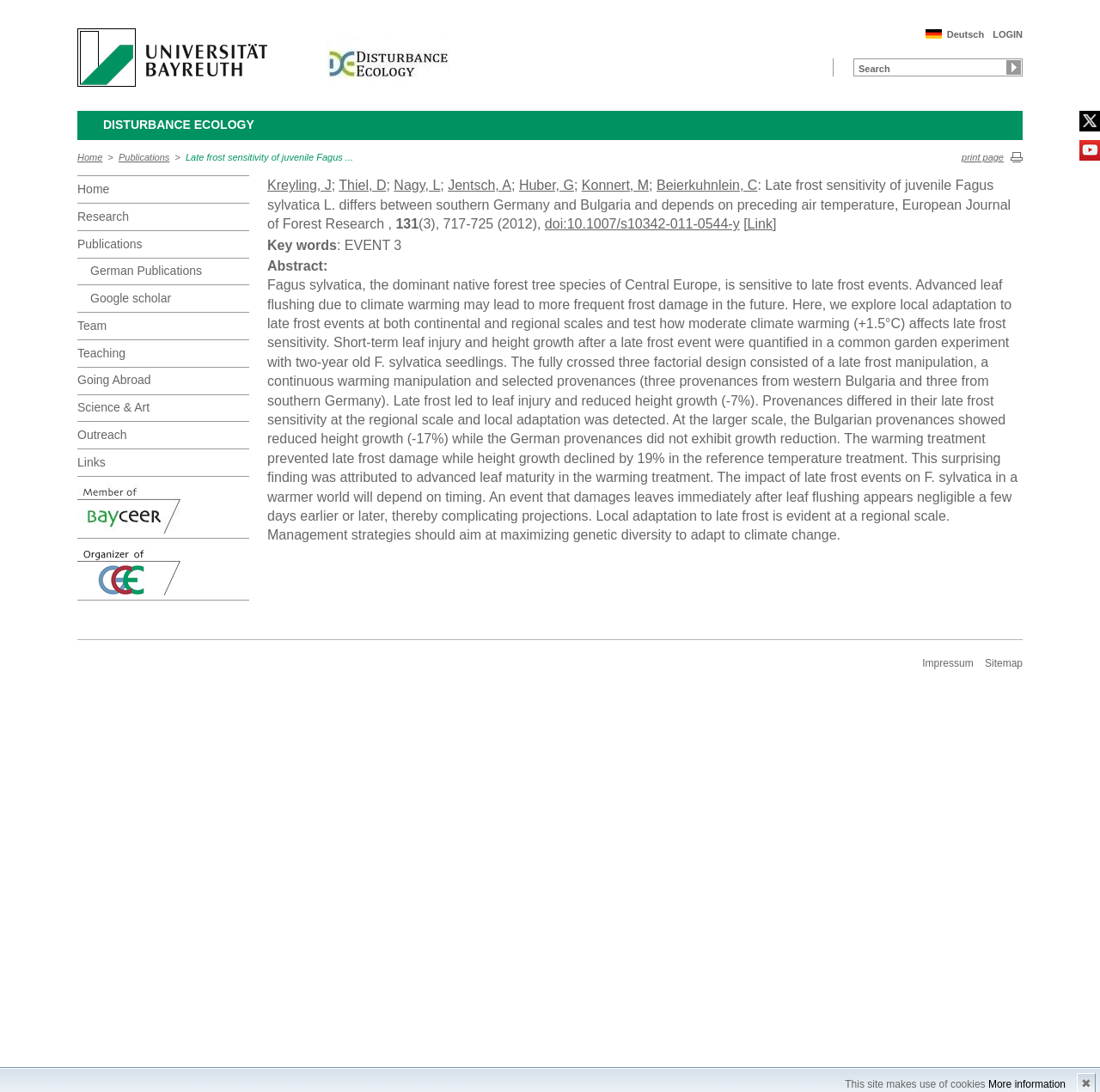Refer to the image and answer the question with as much detail as possible: What is the title of the research publication?

I found the title of the research publication in the table on the webpage, which is 'Late frost sensitivity of juvenile Fagus sylvatica L. differs between southern Germany and Bulgaria and depends on preceding air temperature'.